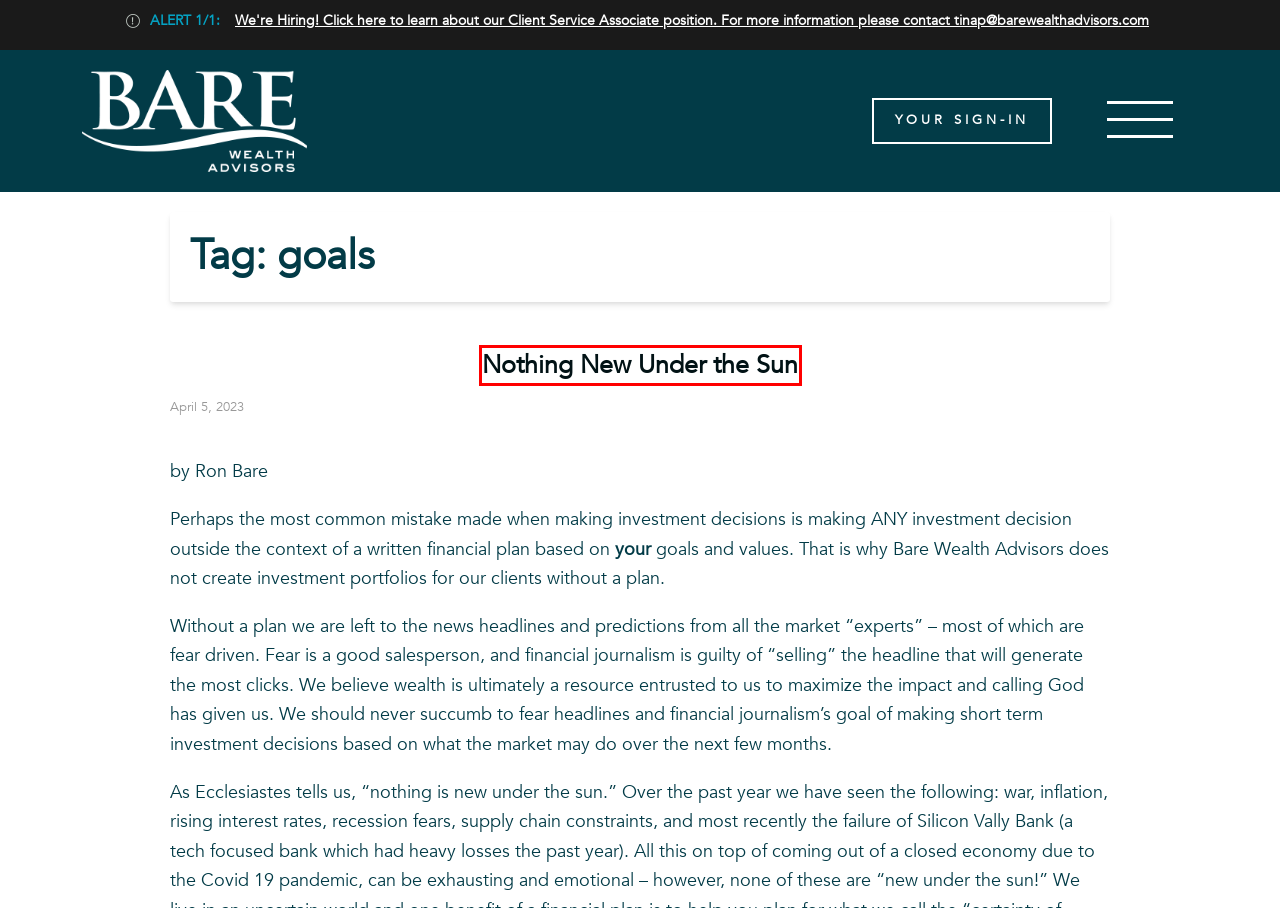Examine the screenshot of a webpage with a red rectangle bounding box. Select the most accurate webpage description that matches the new webpage after clicking the element within the bounding box. Here are the candidates:
A. Stock Market | Bare Wealth Advisors
B. Biblical Principles | Bare Wealth Advisors
C. SIPC - Securities Investor Protection Corporation
D. Nothing New Under the Sun | Bare Wealth Advisors
E. admin | Bare Wealth Advisors
F. Privacy Policy | Bare Wealth Advisors
G. stewardship | Bare Wealth Advisors
H. | Bare Wealth Advisors | Beyond Abundance

D